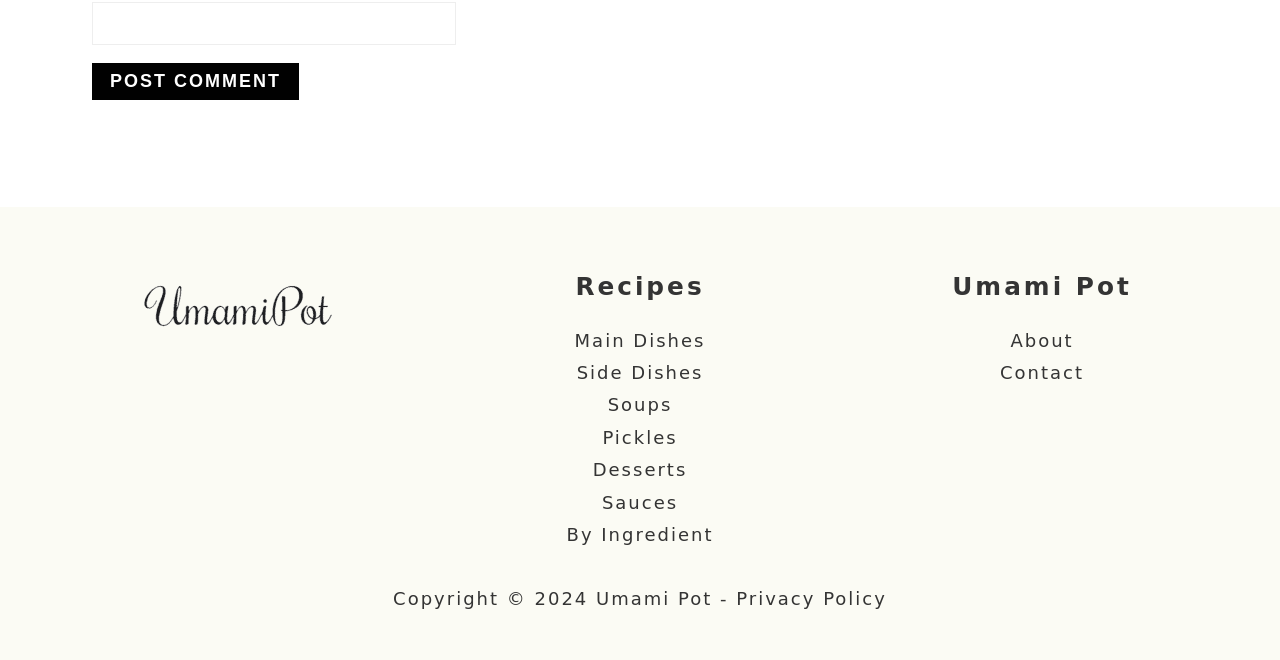Determine the bounding box coordinates of the clickable area required to perform the following instruction: "view main dishes recipes". The coordinates should be represented as four float numbers between 0 and 1: [left, top, right, bottom].

[0.449, 0.499, 0.551, 0.531]